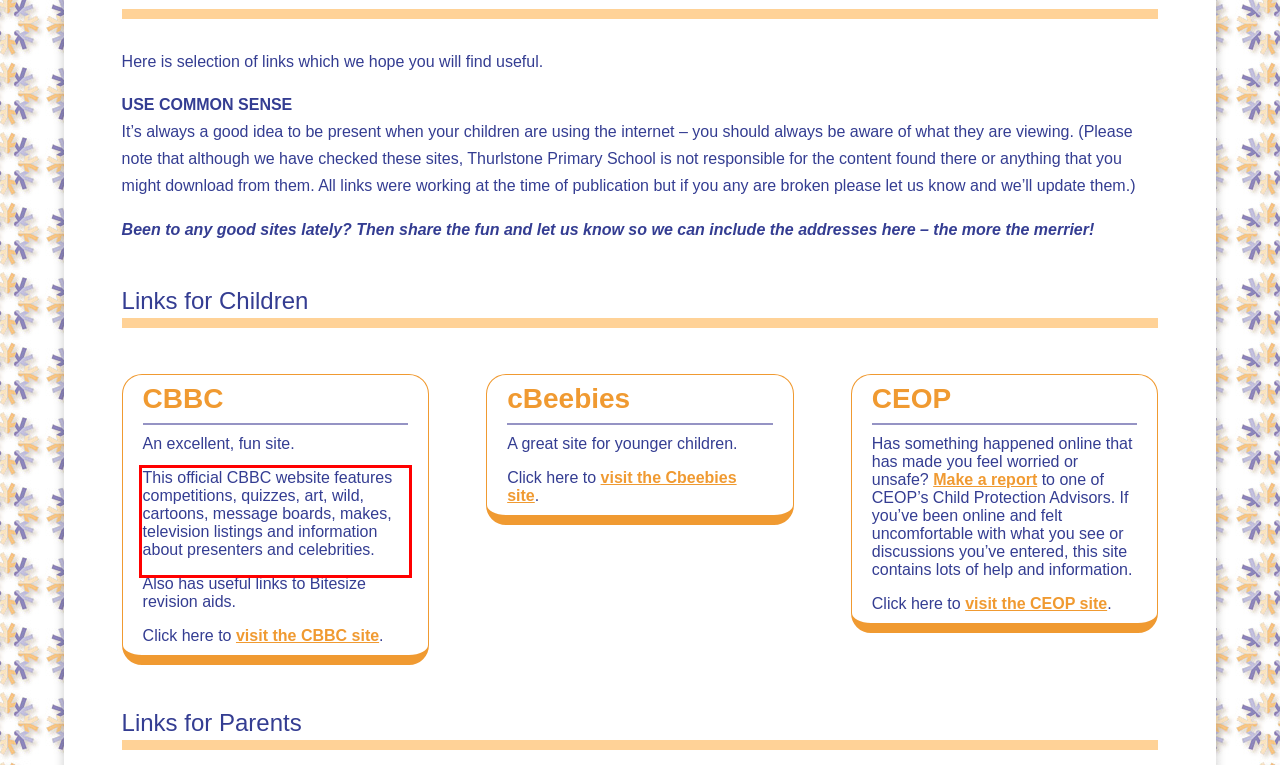Identify the text inside the red bounding box in the provided webpage screenshot and transcribe it.

This official CBBC website features competitions, quizzes, art, wild, cartoons, message boards, makes, television listings and information about presenters and celebrities.